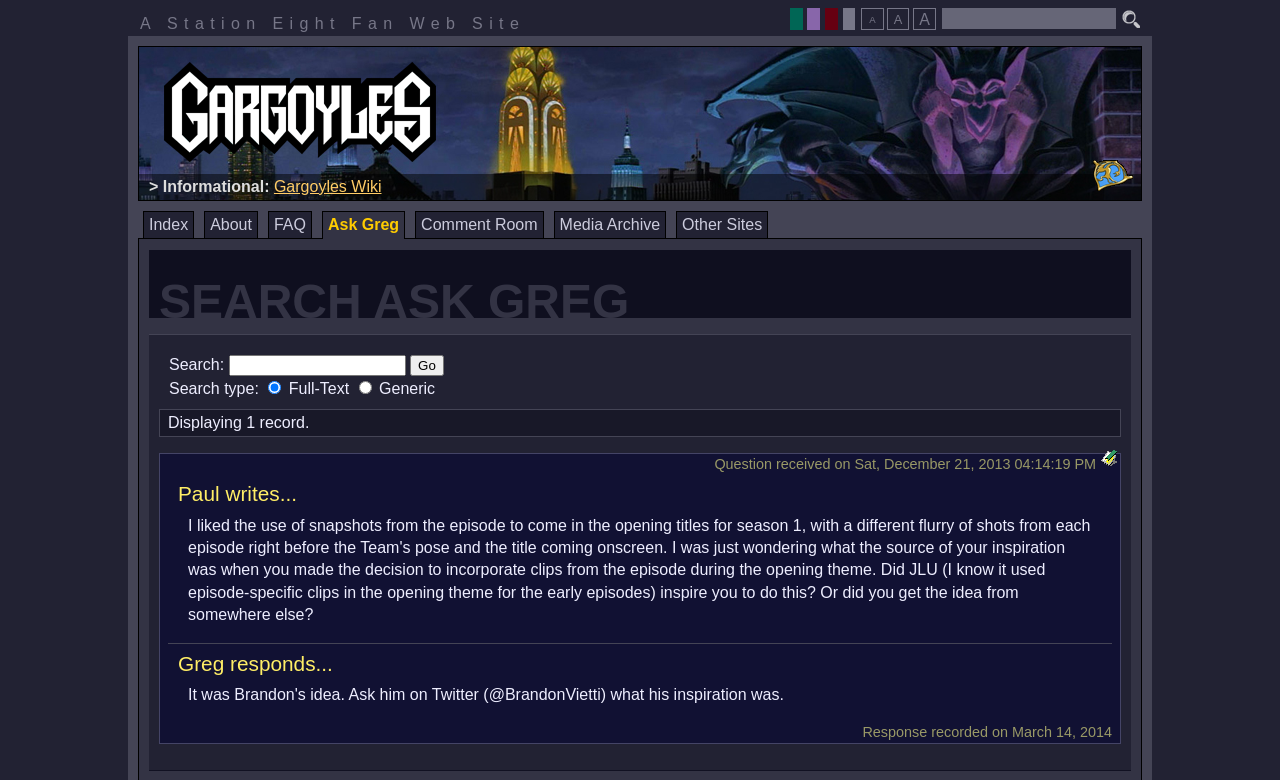Kindly determine the bounding box coordinates of the area that needs to be clicked to fulfill this instruction: "Select a different font size".

[0.673, 0.01, 0.69, 0.039]